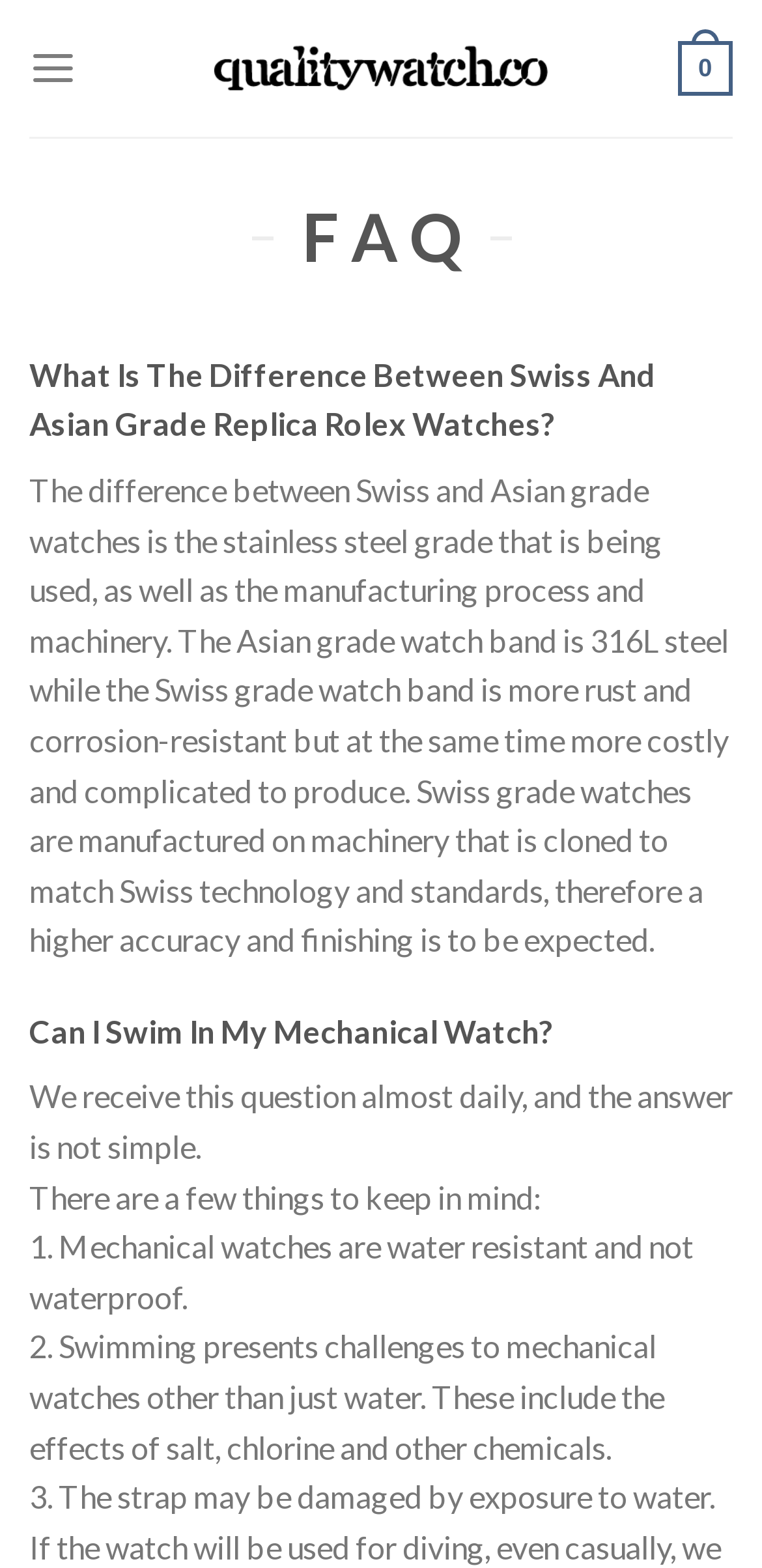Given the content of the image, can you provide a detailed answer to the question?
What is the purpose of the menu link on the webpage?

The menu link on the webpage is likely used to navigate to other sections or pages of the website, allowing users to access more information or features related to replica watches.